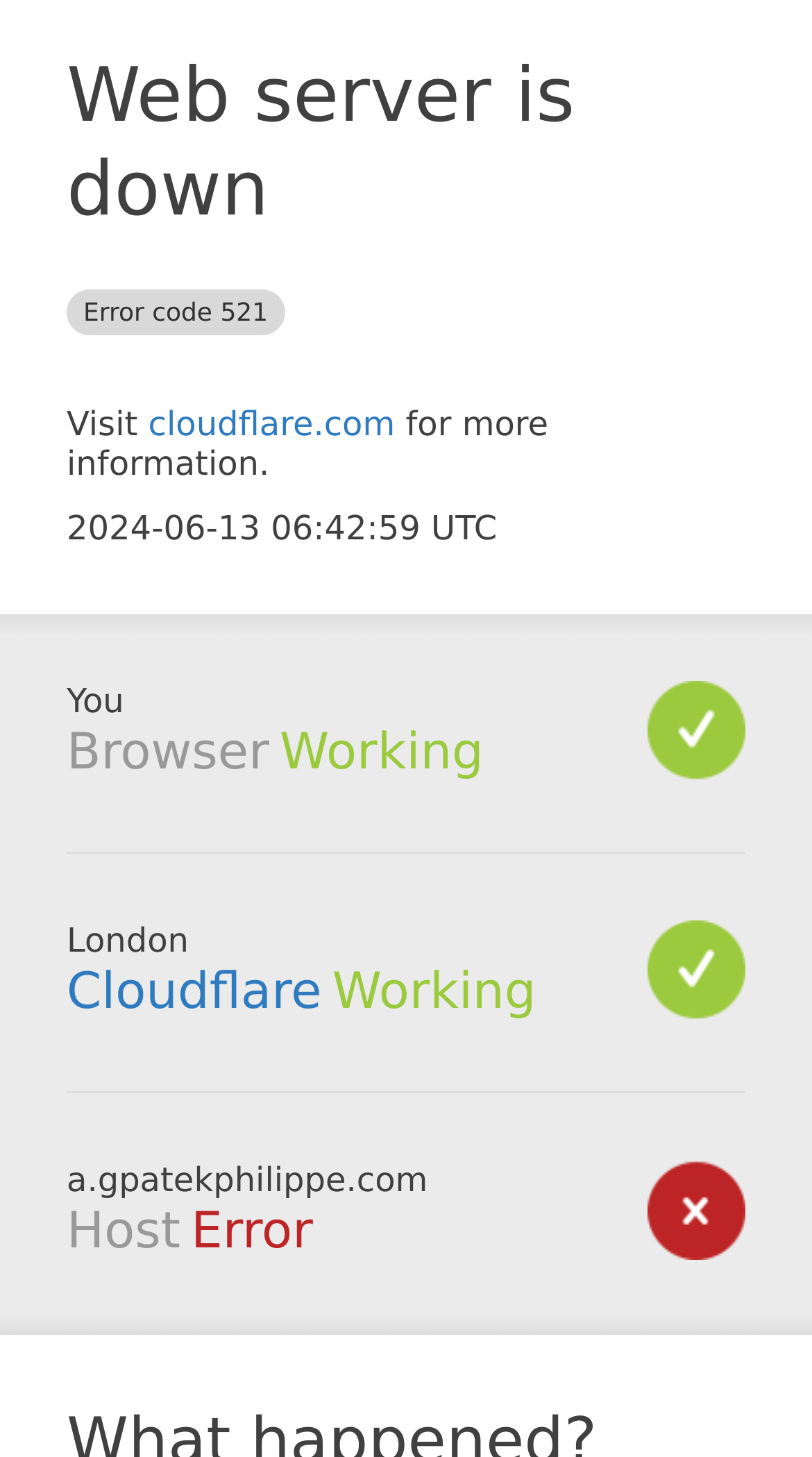Look at the image and write a detailed answer to the question: 
What is the current status of the browser?

The status of the browser is mentioned as 'Working' in the section below the heading 'Browser'.